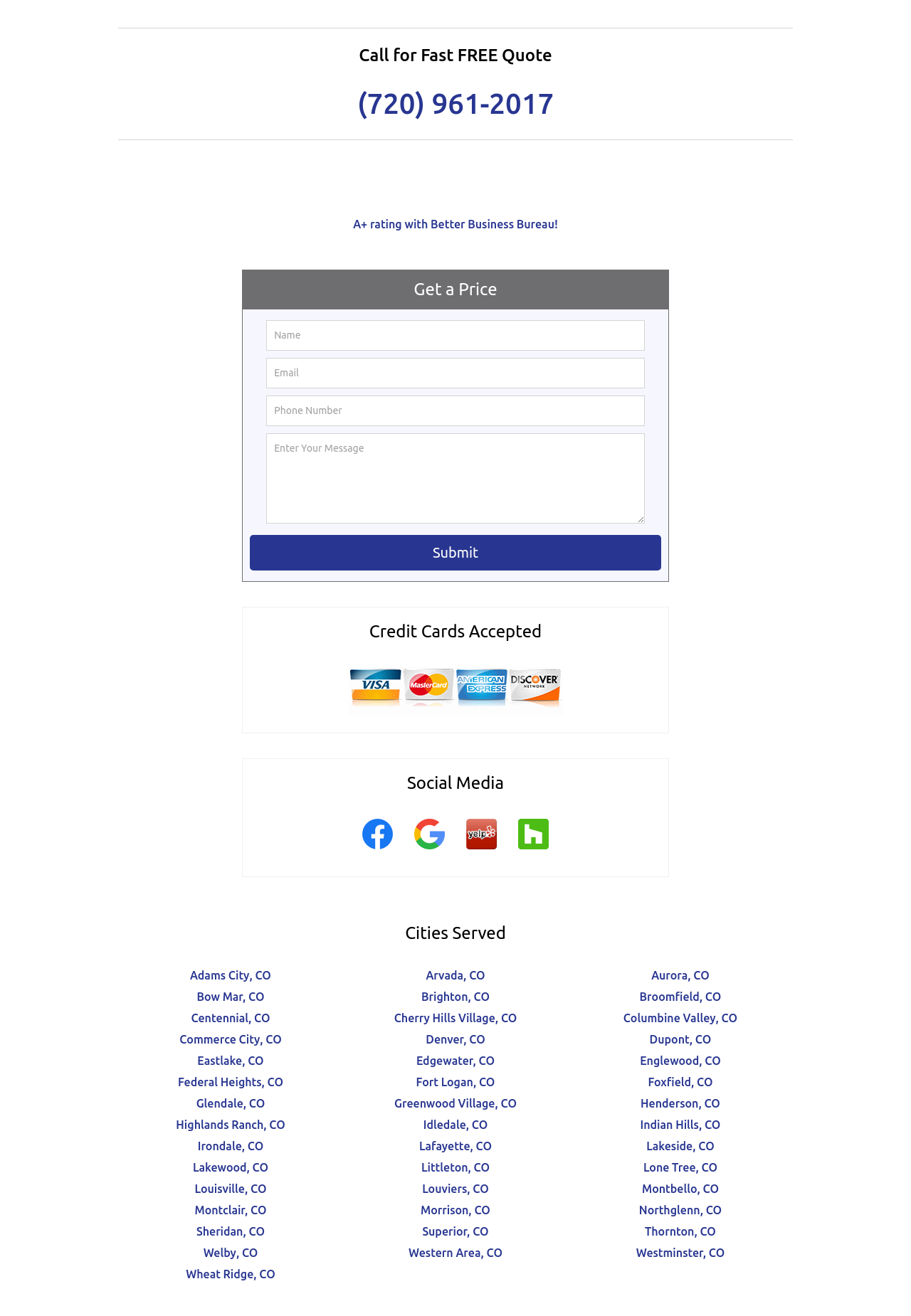Given the element description "Aurora, CO" in the screenshot, predict the bounding box coordinates of that UI element.

[0.715, 0.736, 0.779, 0.746]